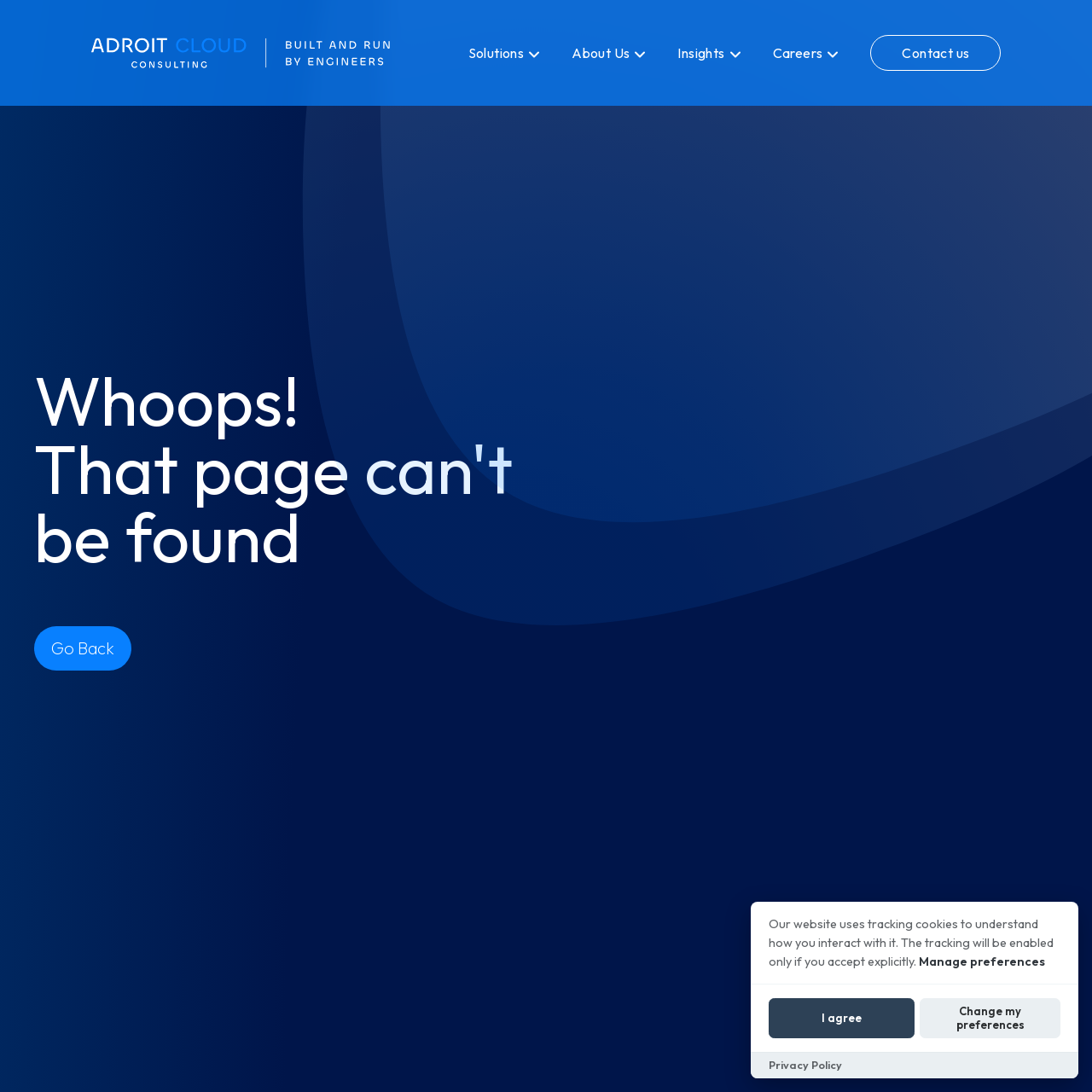What is the last link on the webpage?
Give a one-word or short-phrase answer derived from the screenshot.

Privacy Policy